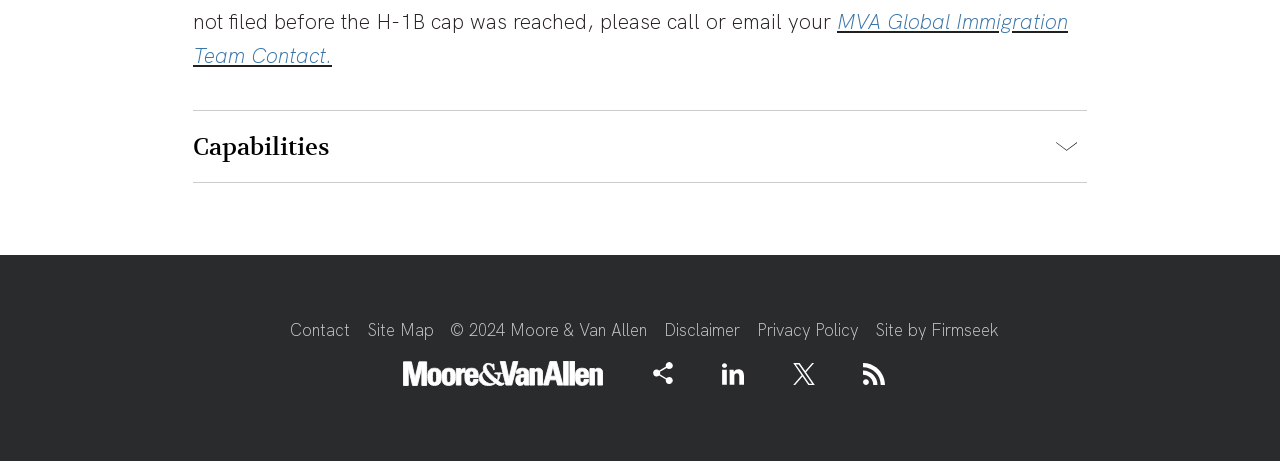Find the bounding box coordinates for the HTML element described in this sentence: "Site Map". Provide the coordinates as four float numbers between 0 and 1, in the format [left, top, right, bottom].

[0.286, 0.691, 0.339, 0.739]